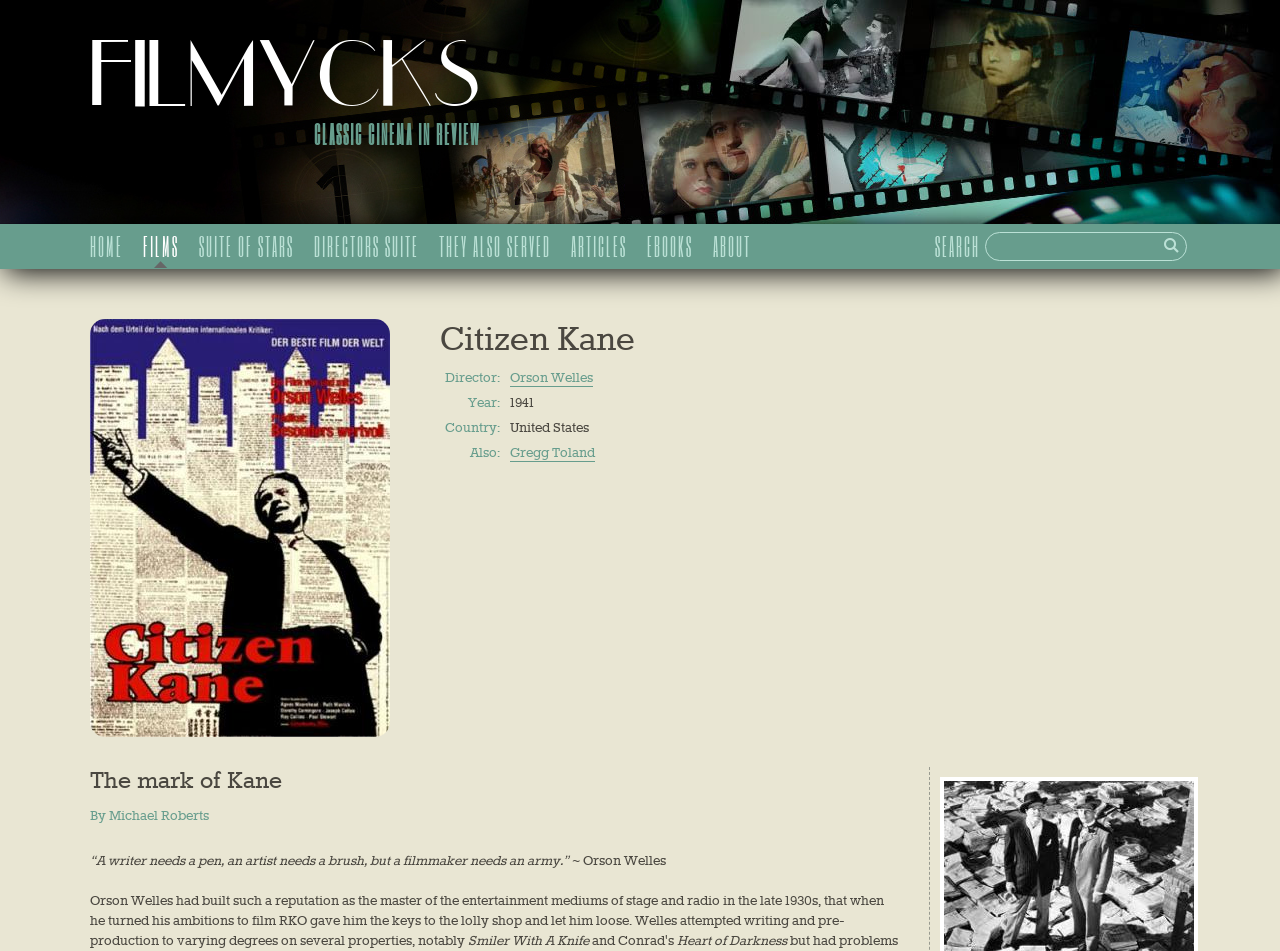Pinpoint the bounding box coordinates of the element you need to click to execute the following instruction: "Learn more about Orson Welles". The bounding box should be represented by four float numbers between 0 and 1, in the format [left, top, right, bottom].

[0.398, 0.389, 0.463, 0.407]